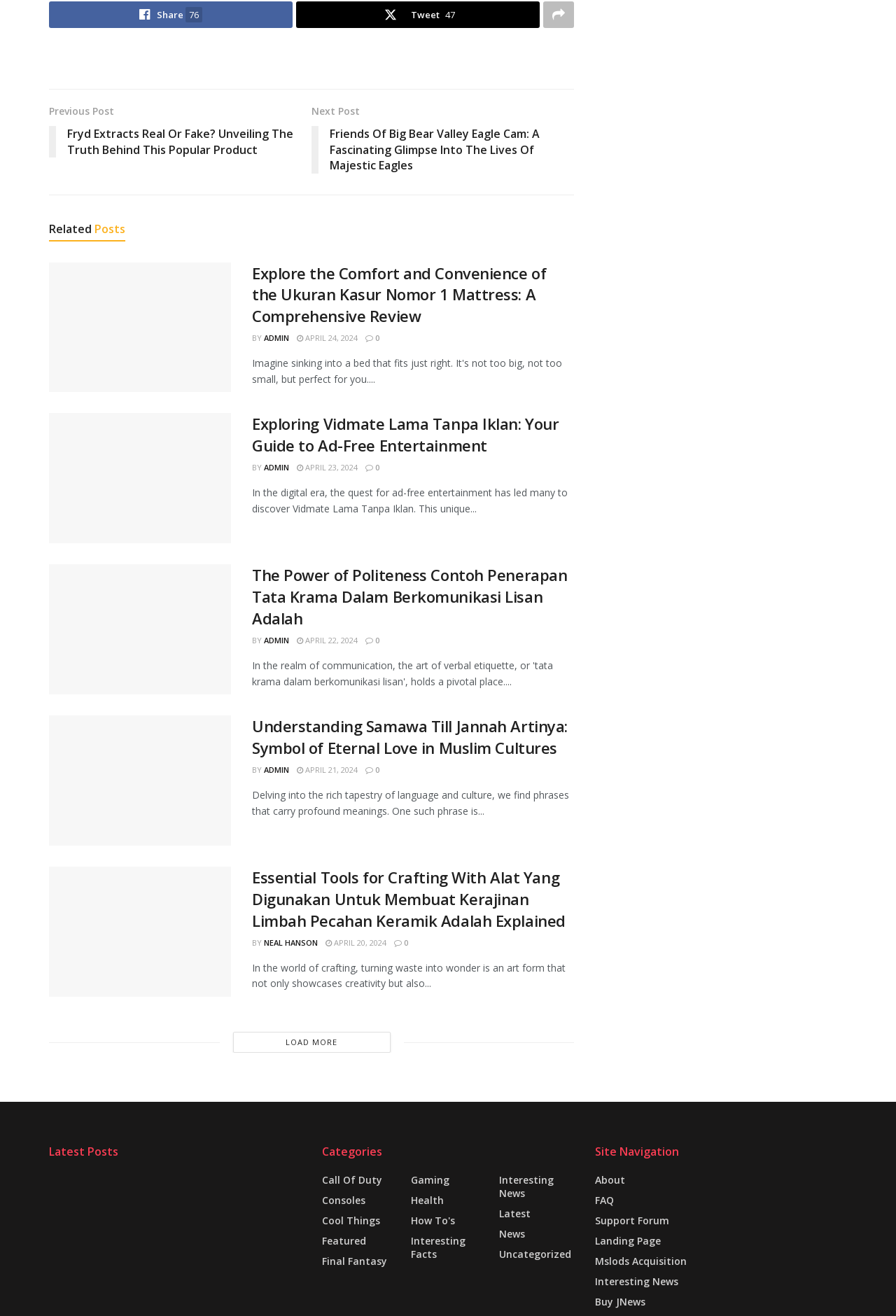Specify the bounding box coordinates of the region I need to click to perform the following instruction: "Click the 'Home' link at the top". The coordinates must be four float numbers in the range of 0 to 1, i.e., [left, top, right, bottom].

None